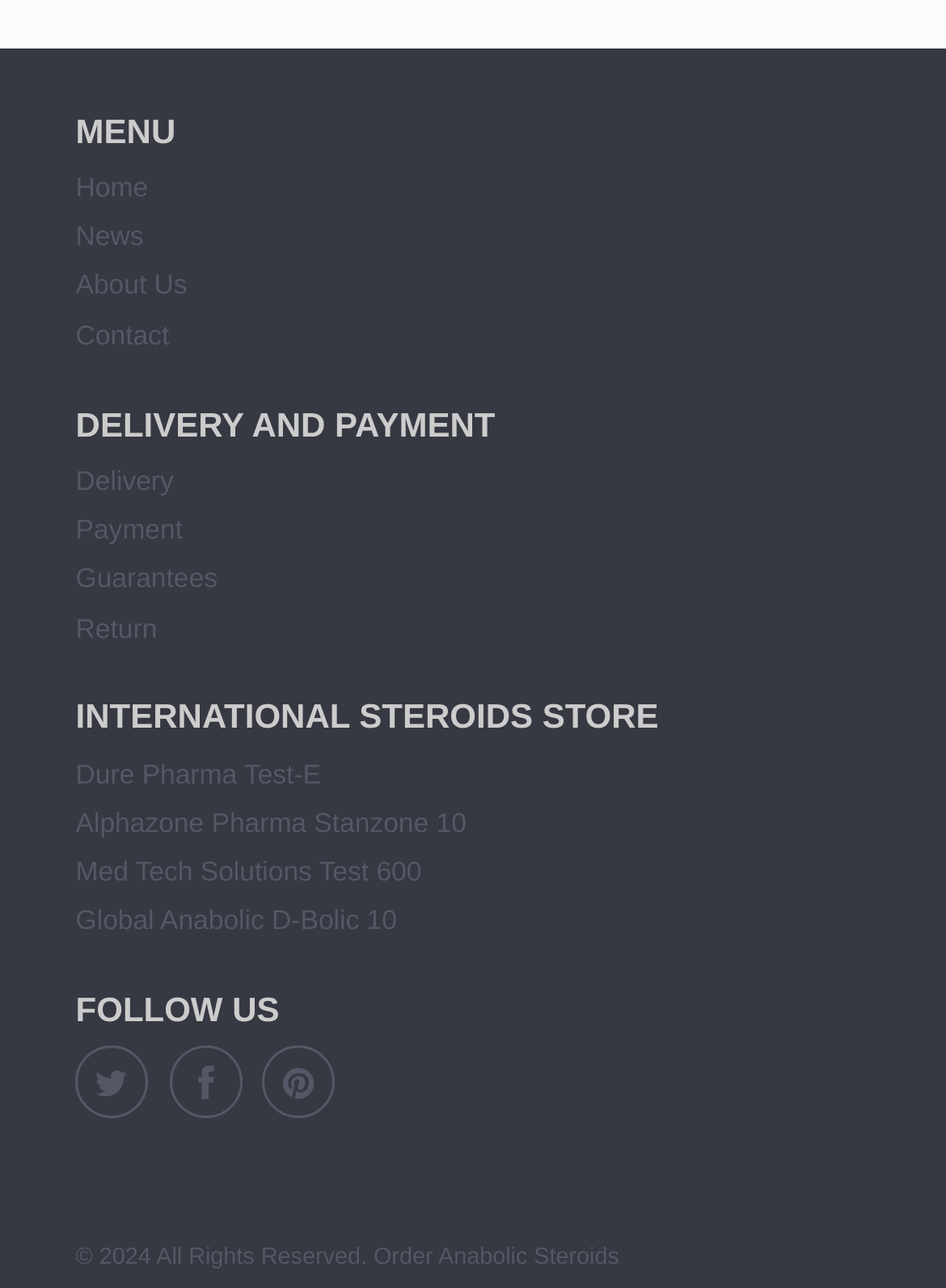Pinpoint the bounding box coordinates of the element you need to click to execute the following instruction: "view news". The bounding box should be represented by four float numbers between 0 and 1, in the format [left, top, right, bottom].

[0.08, 0.174, 0.152, 0.196]